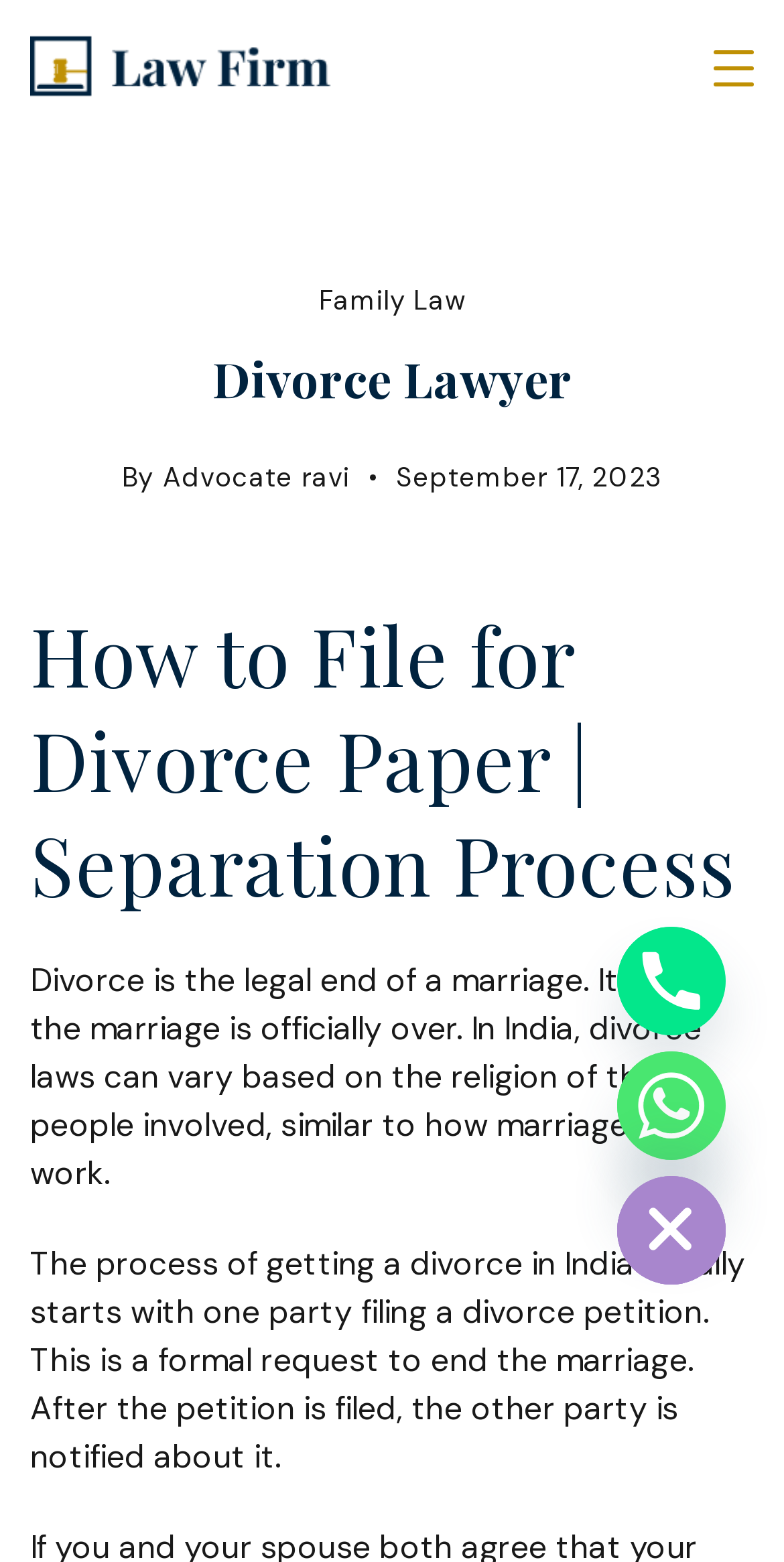Locate the bounding box coordinates of the segment that needs to be clicked to meet this instruction: "Click the Hide chaty button".

[0.787, 0.753, 0.926, 0.822]